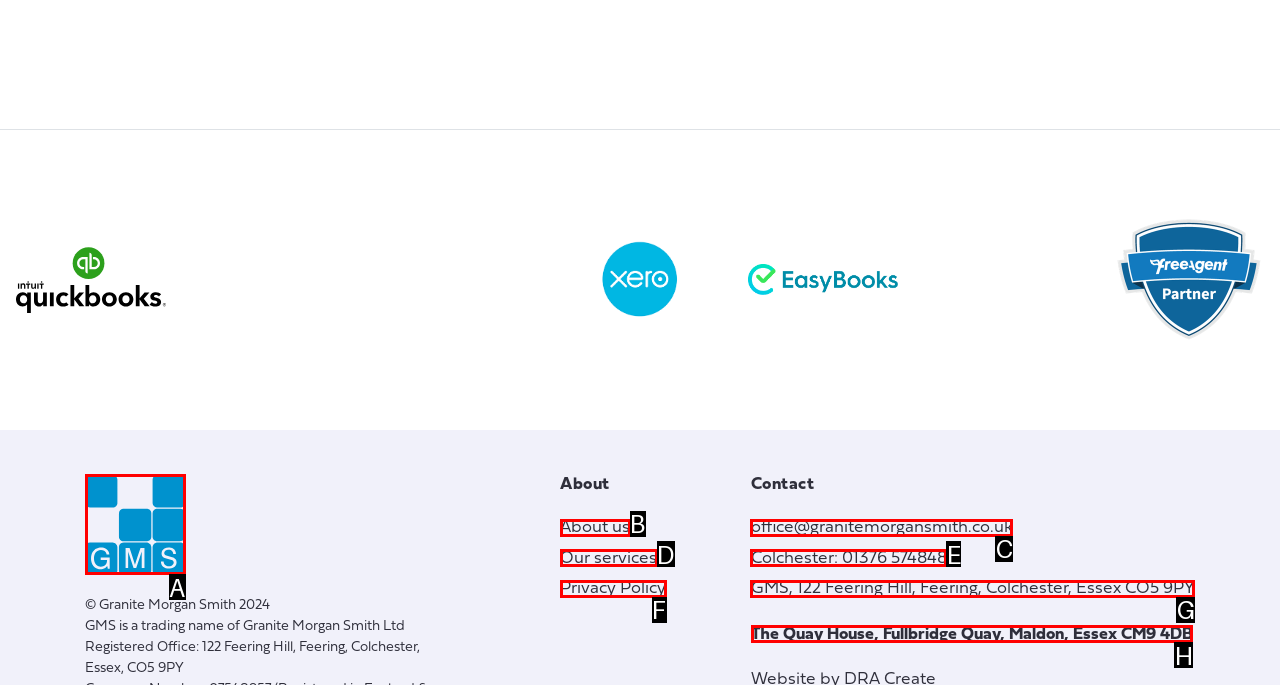Which UI element's letter should be clicked to achieve the task: Visit The Quay House location
Provide the letter of the correct choice directly.

H